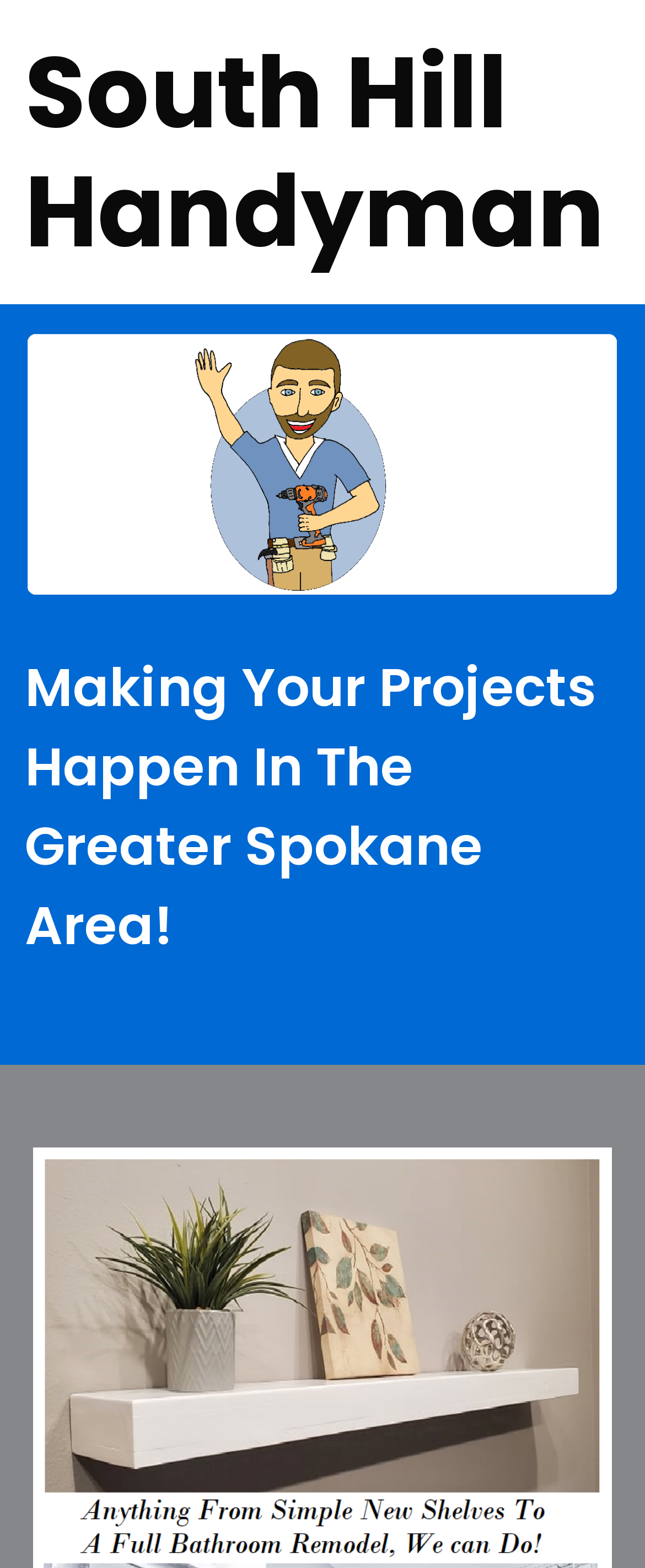Calculate the bounding box coordinates for the UI element based on the following description: "South Hill Handyman". Ensure the coordinates are four float numbers between 0 and 1, i.e., [left, top, right, bottom].

[0.038, 0.021, 0.938, 0.173]